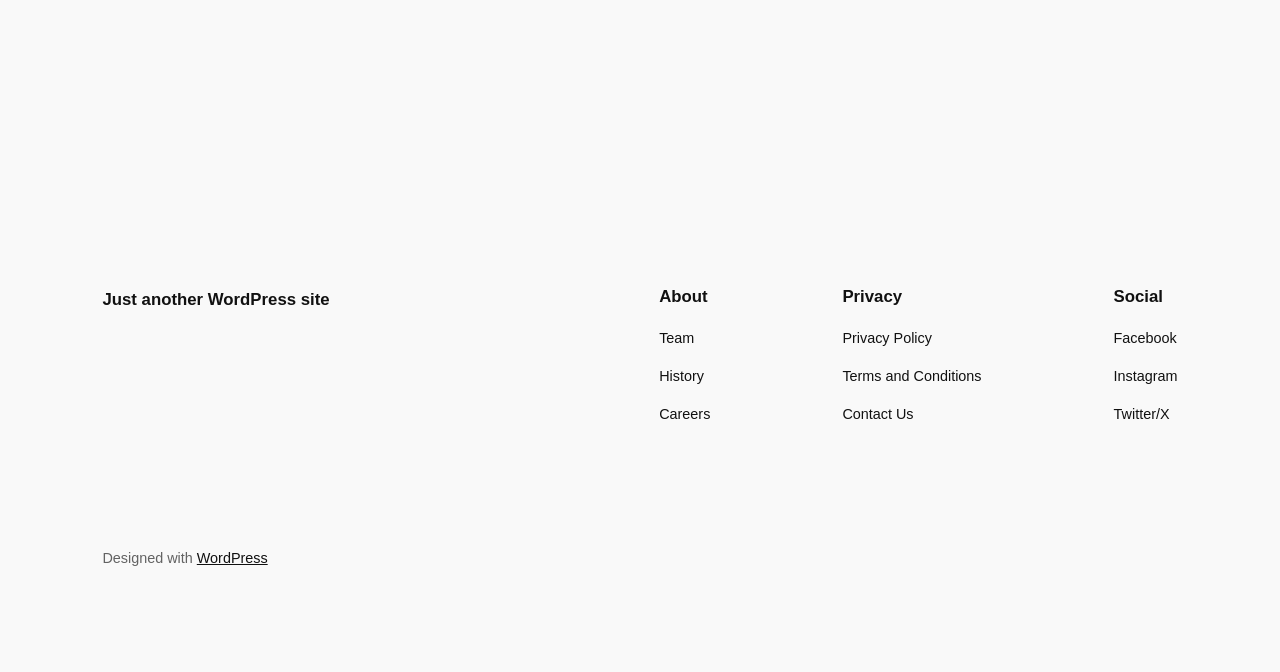Provide the bounding box coordinates of the section that needs to be clicked to accomplish the following instruction: "Learn more about WordPress."

[0.154, 0.819, 0.209, 0.843]